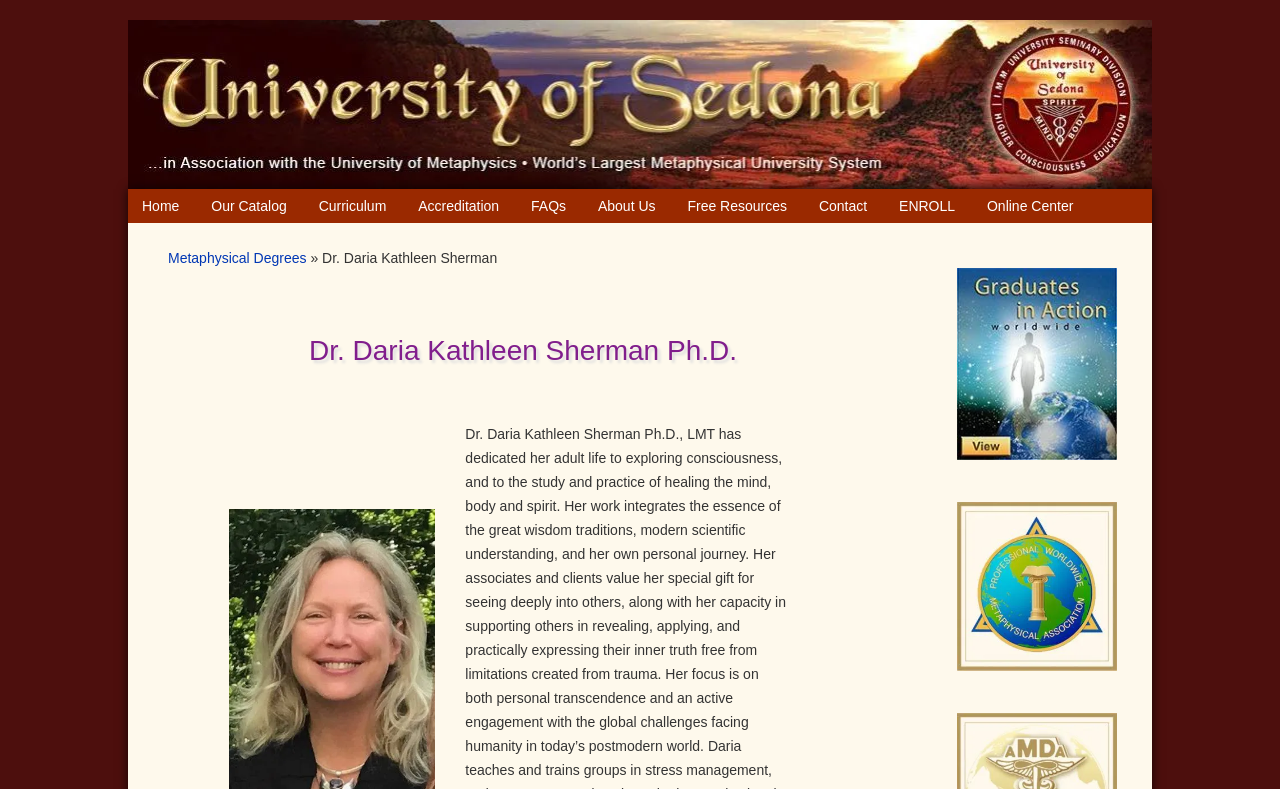Find the bounding box coordinates for the UI element whose description is: "Accreditation". The coordinates should be four float numbers between 0 and 1, in the format [left, top, right, bottom].

[0.316, 0.24, 0.401, 0.283]